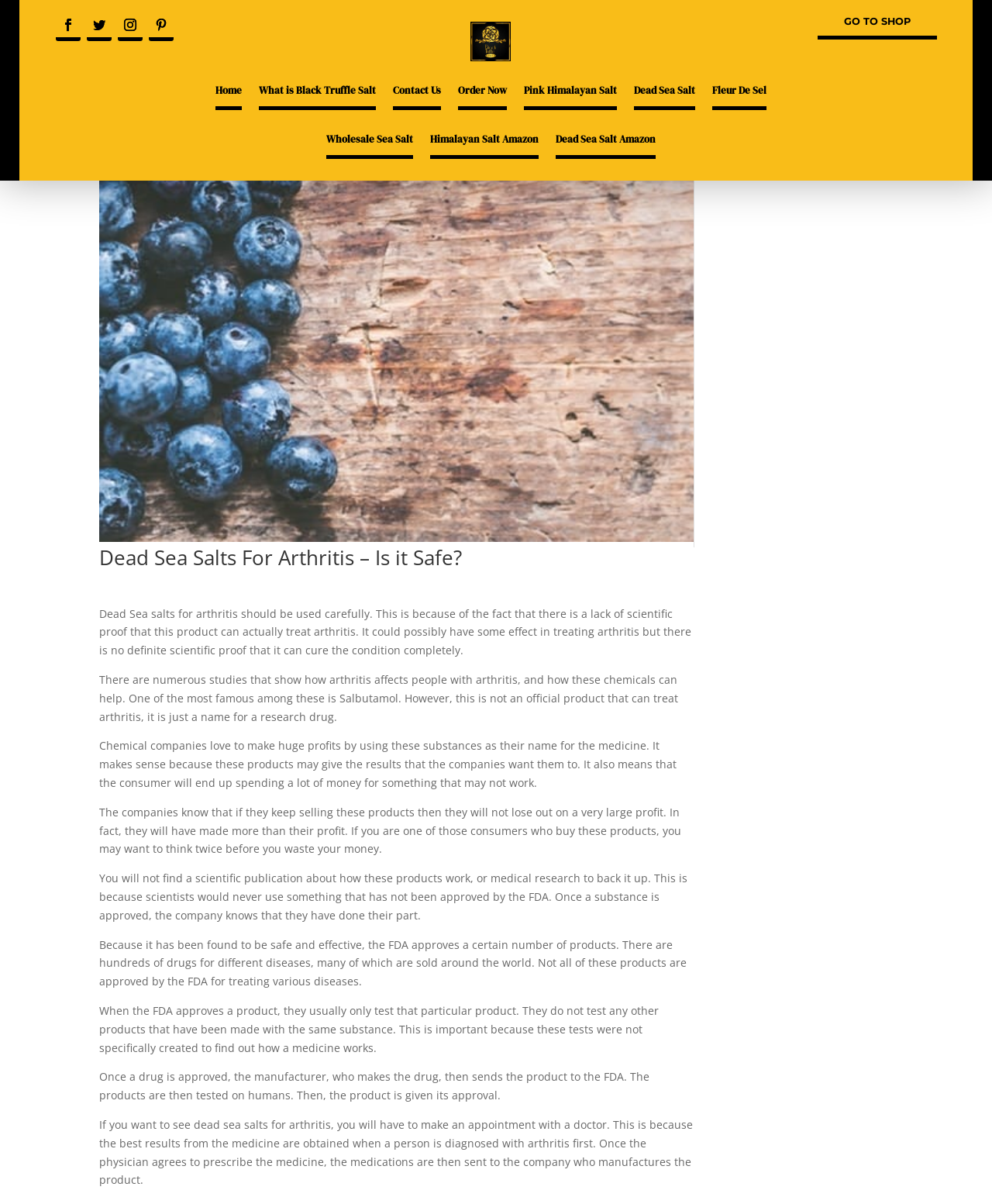What is the purpose of Dead Sea salts according to the article?
Please provide a detailed and thorough answer to the question.

I read the article and found that it discusses the use of Dead Sea salts for treating arthritis, although it notes that there is no scientific proof that it can cure the condition completely.